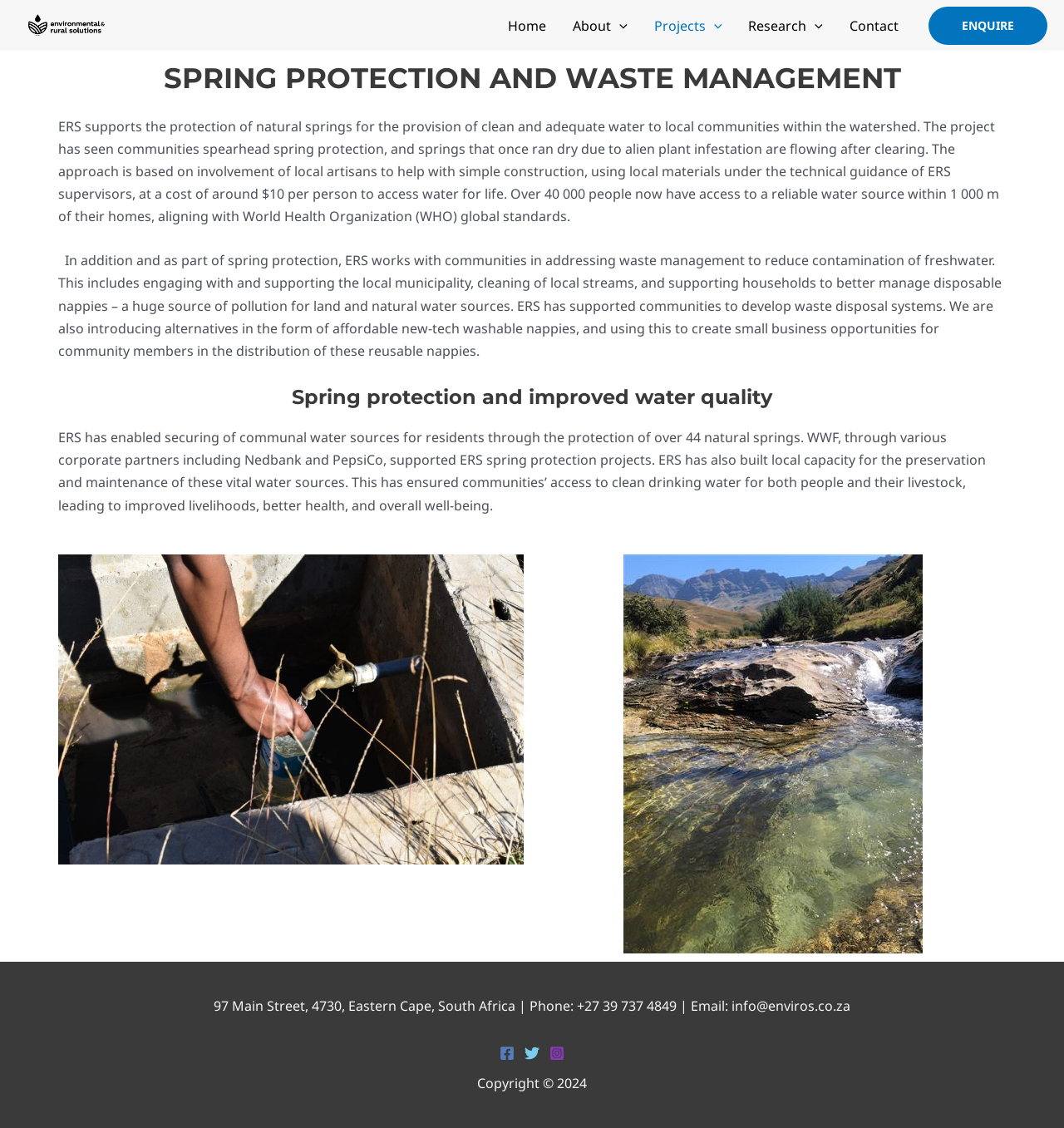Identify the bounding box for the given UI element using the description provided. Coordinates should be in the format (top-left x, top-left y, bottom-right x, bottom-right y) and must be between 0 and 1. Here is the description: Enquire

[0.873, 0.006, 0.984, 0.039]